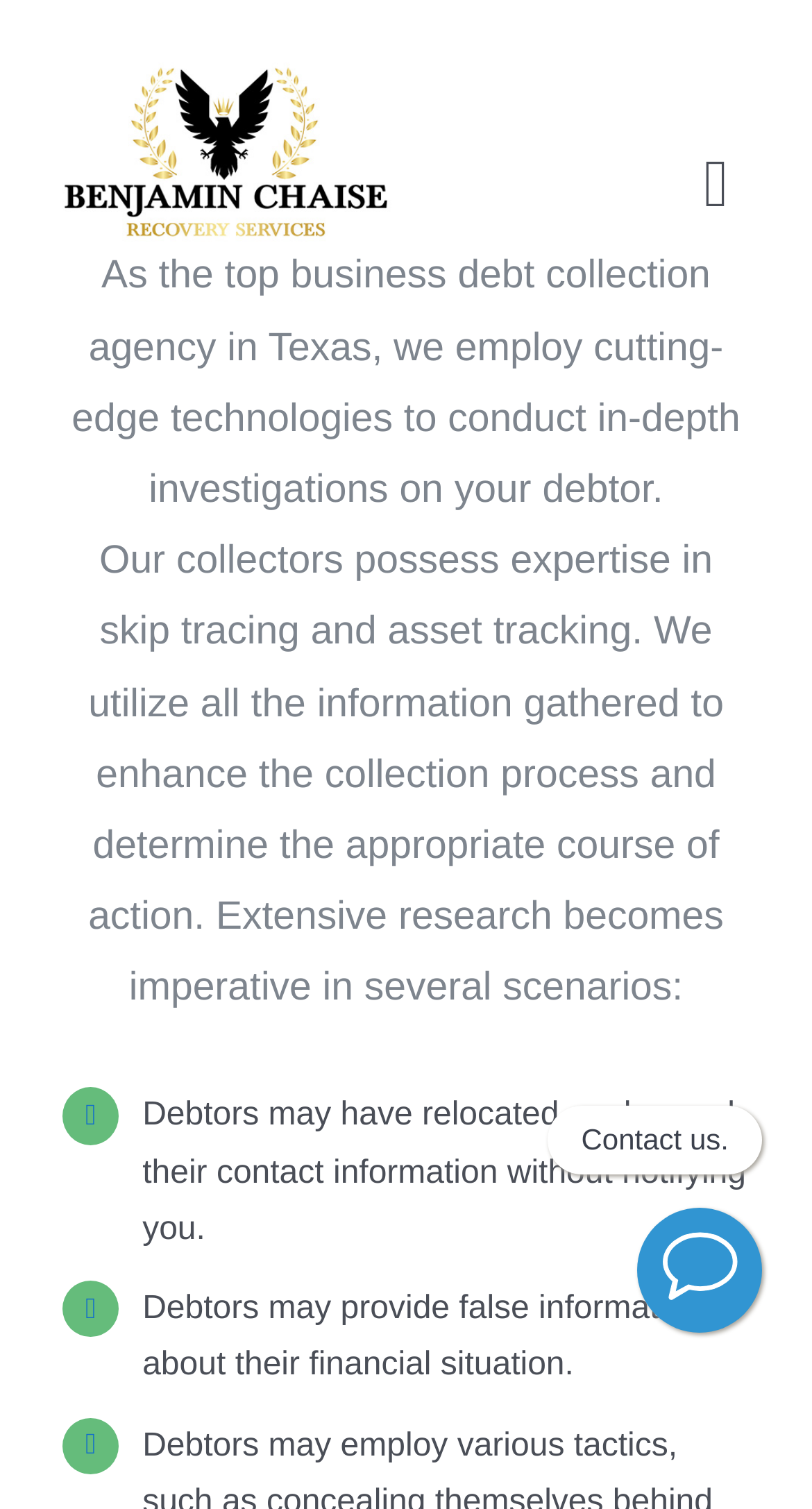Provide the bounding box coordinates in the format (top-left x, top-left y, bottom-right x, bottom-right y). All values are floating point numbers between 0 and 1. Determine the bounding box coordinate of the UI element described as: Toggle Navigation

[0.79, 0.083, 0.923, 0.161]